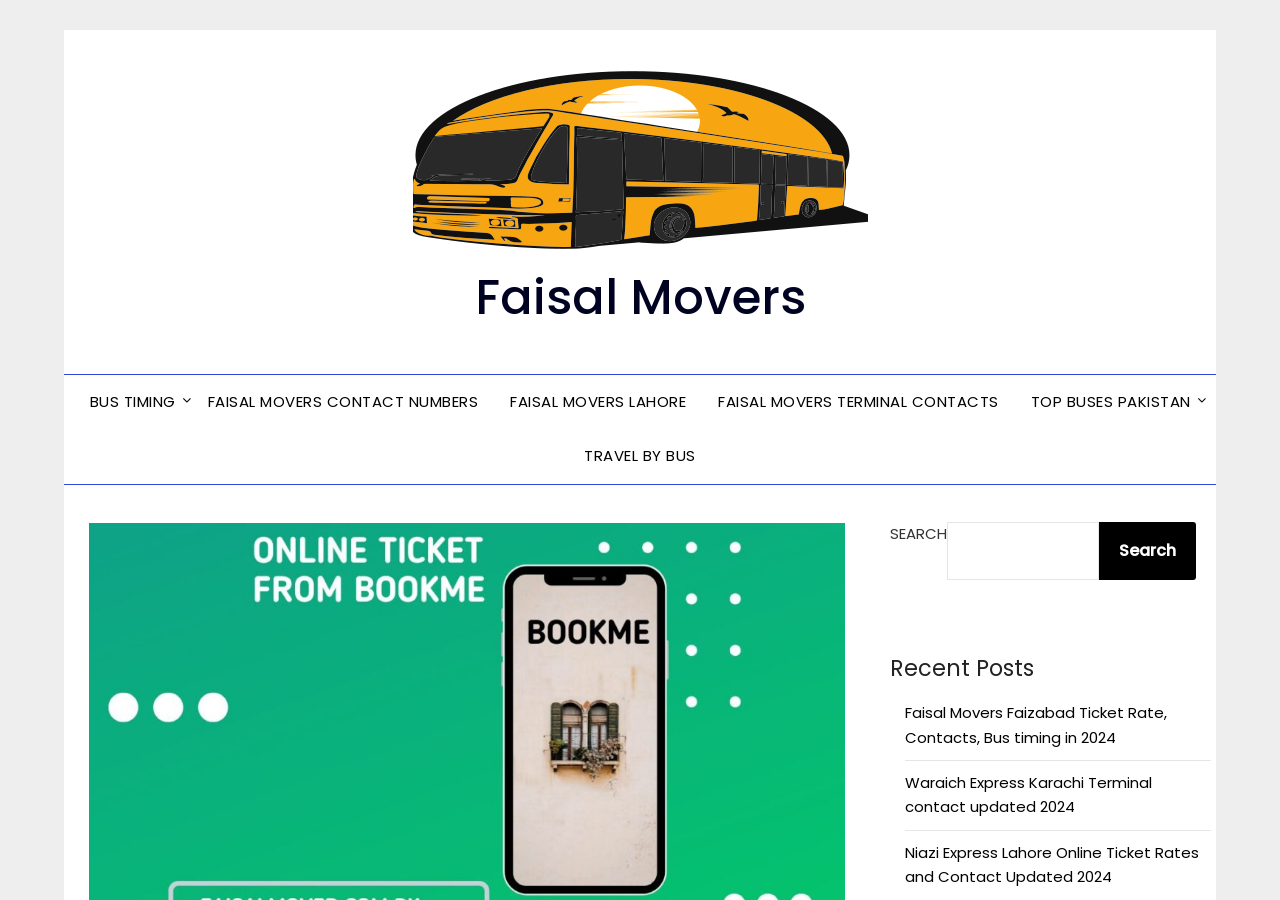Please predict the bounding box coordinates (top-left x, top-left y, bottom-right x, bottom-right y) for the UI element in the screenshot that fits the description: Search

[0.859, 0.58, 0.934, 0.644]